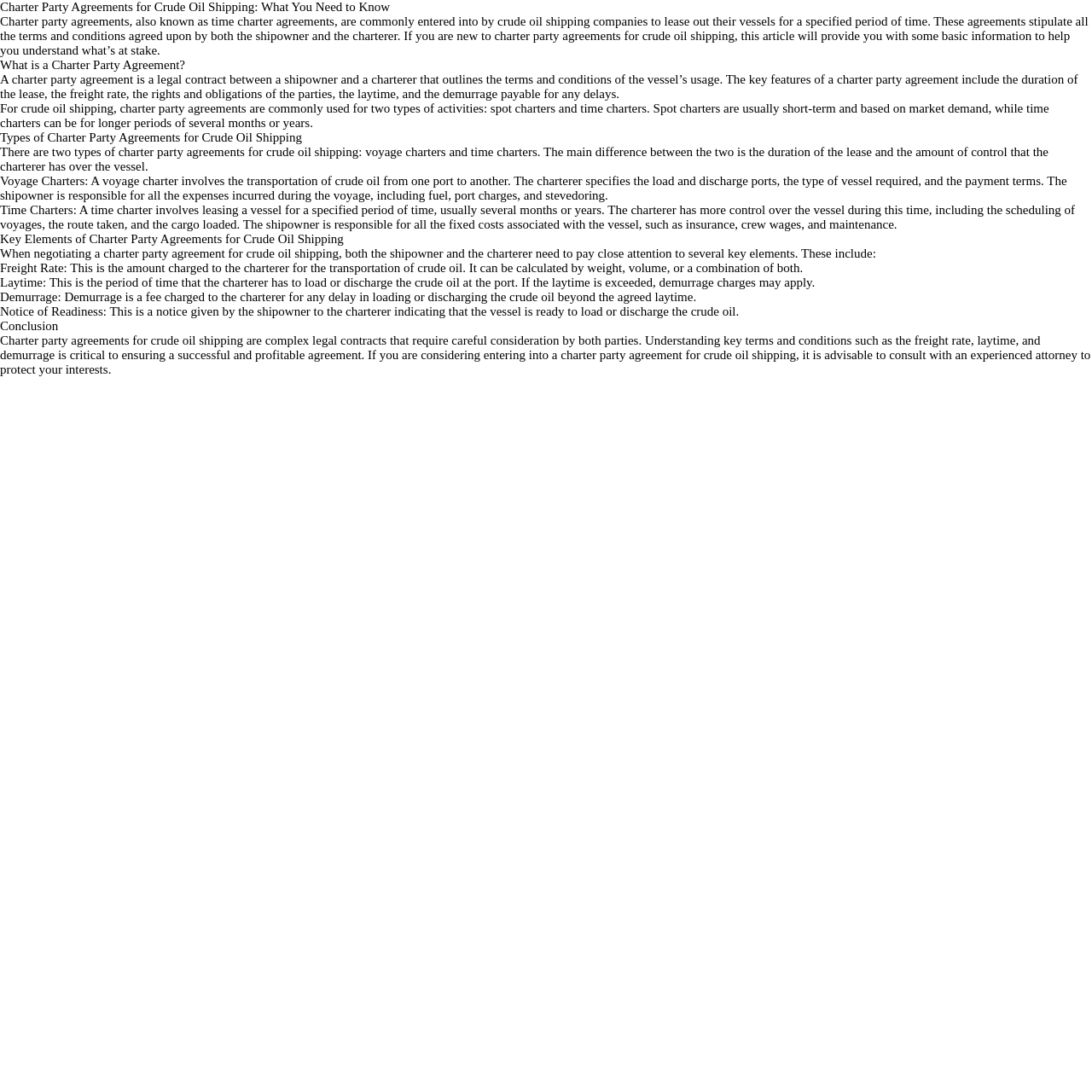Elaborate on the different components and information displayed on the webpage.

The webpage is about charter party agreements for crude oil shipping, providing an overview of what these agreements entail and their key elements. At the top, there is a title "Charter Party Agreements for Crude Oil Shipping: What You Need to Know". 

Below the title, there is a brief introduction to charter party agreements, explaining that they are legal contracts between shipowners and charterers that outline the terms and conditions of vessel usage. 

The webpage is divided into sections, with headings such as "What is a Charter Party Agreement?", "Types of Charter Party Agreements for Crude Oil Shipping", and "Key Elements of Charter Party Agreements for Crude Oil Shipping". 

In the "What is a Charter Party Agreement?" section, there is a detailed explanation of the key features of these agreements, including the duration of the lease, freight rate, and rights and obligations of the parties. 

The "Types of Charter Party Agreements for Crude Oil Shipping" section explains the two types of agreements: voyage charters and time charters, highlighting their differences in terms of duration and control over the vessel. 

The "Key Elements of Charter Party Agreements for Crude Oil Shipping" section lists several critical components of these agreements, including freight rate, laytime, demurrage, and notice of readiness. Each of these elements is explained in detail. 

Finally, there is a conclusion section that summarizes the importance of understanding charter party agreements for crude oil shipping and advises consulting with an experienced attorney to protect one's interests.